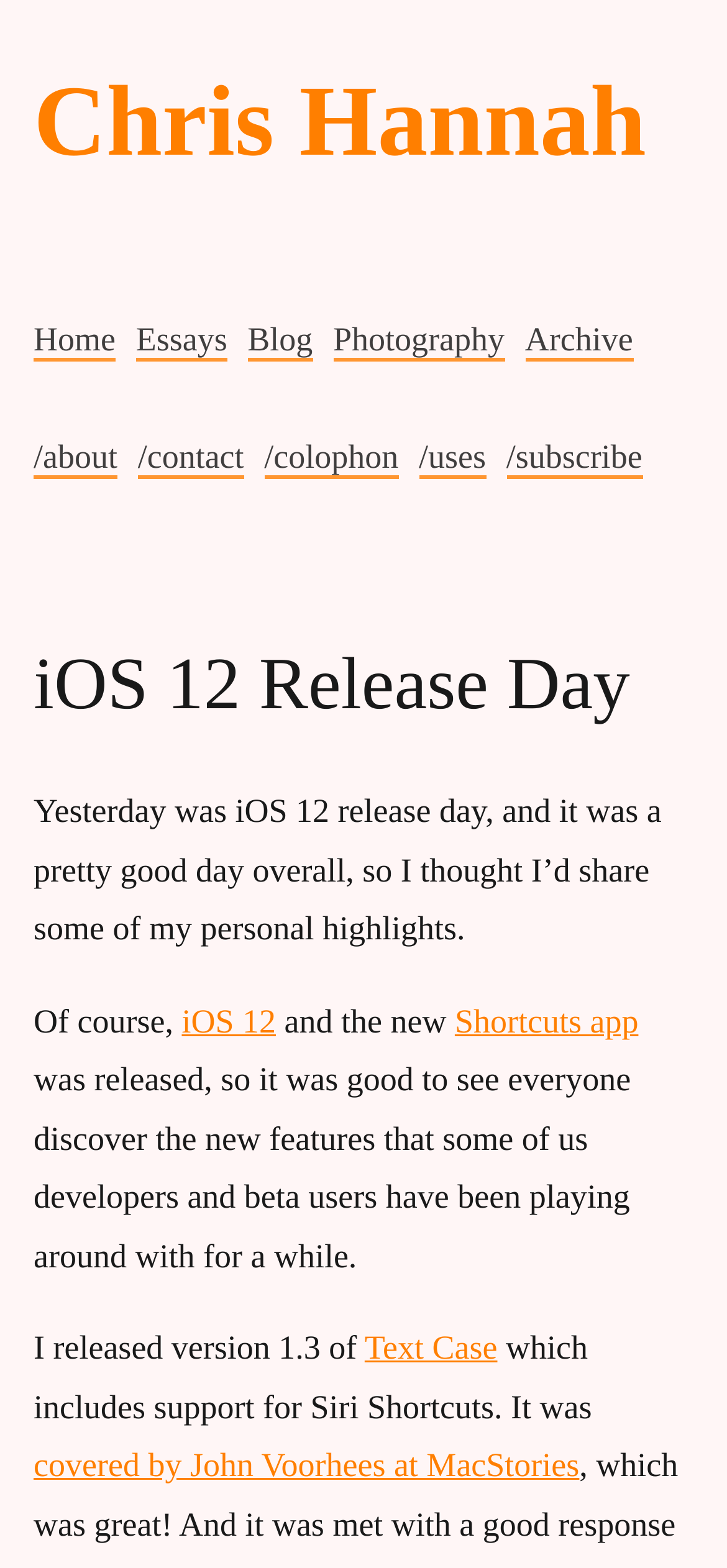Please find and report the bounding box coordinates of the element to click in order to perform the following action: "visit about page". The coordinates should be expressed as four float numbers between 0 and 1, in the format [left, top, right, bottom].

[0.046, 0.279, 0.162, 0.305]